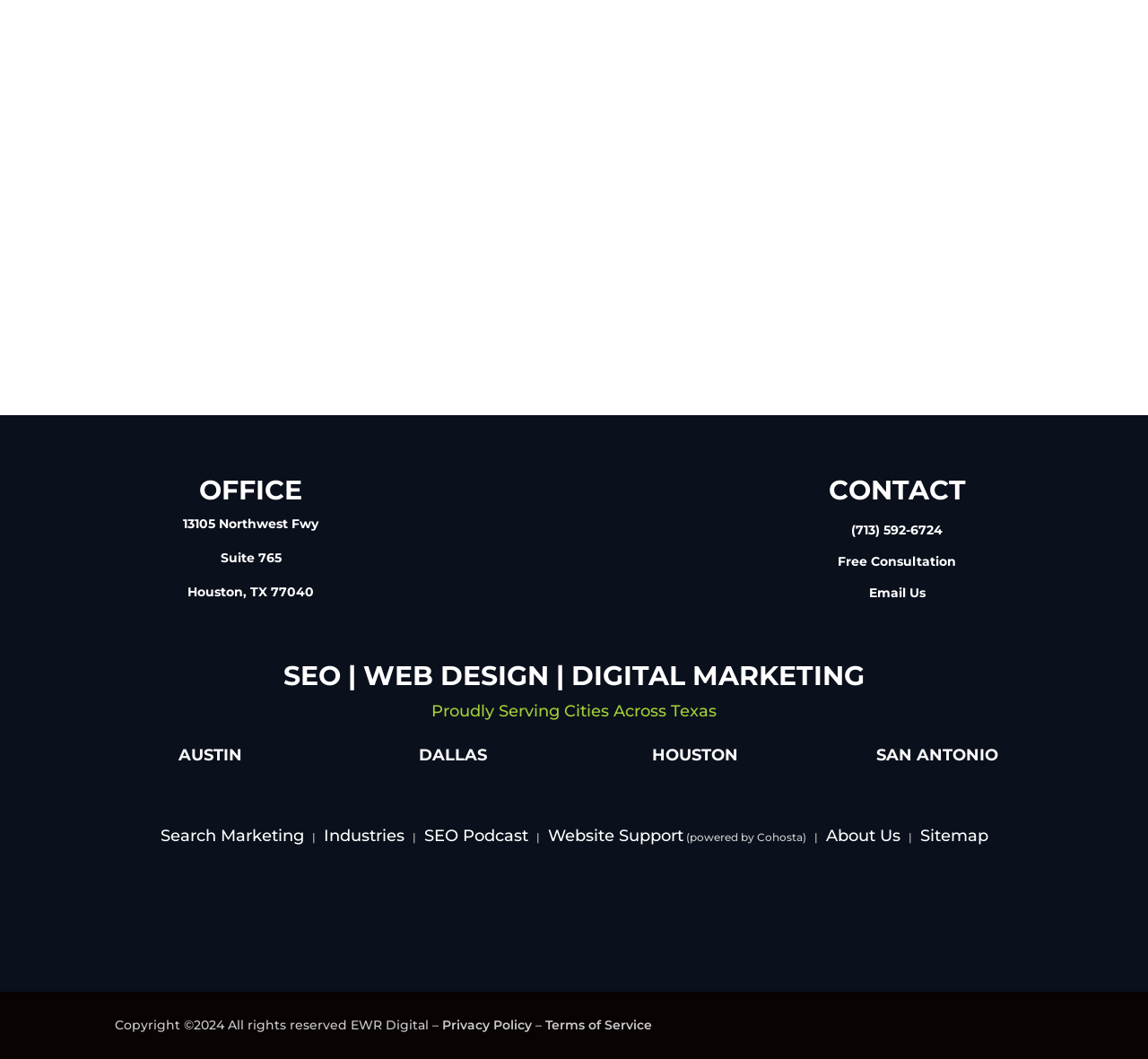Determine the bounding box coordinates for the area that should be clicked to carry out the following instruction: "Click the 'SEO' link".

[0.247, 0.622, 0.297, 0.654]